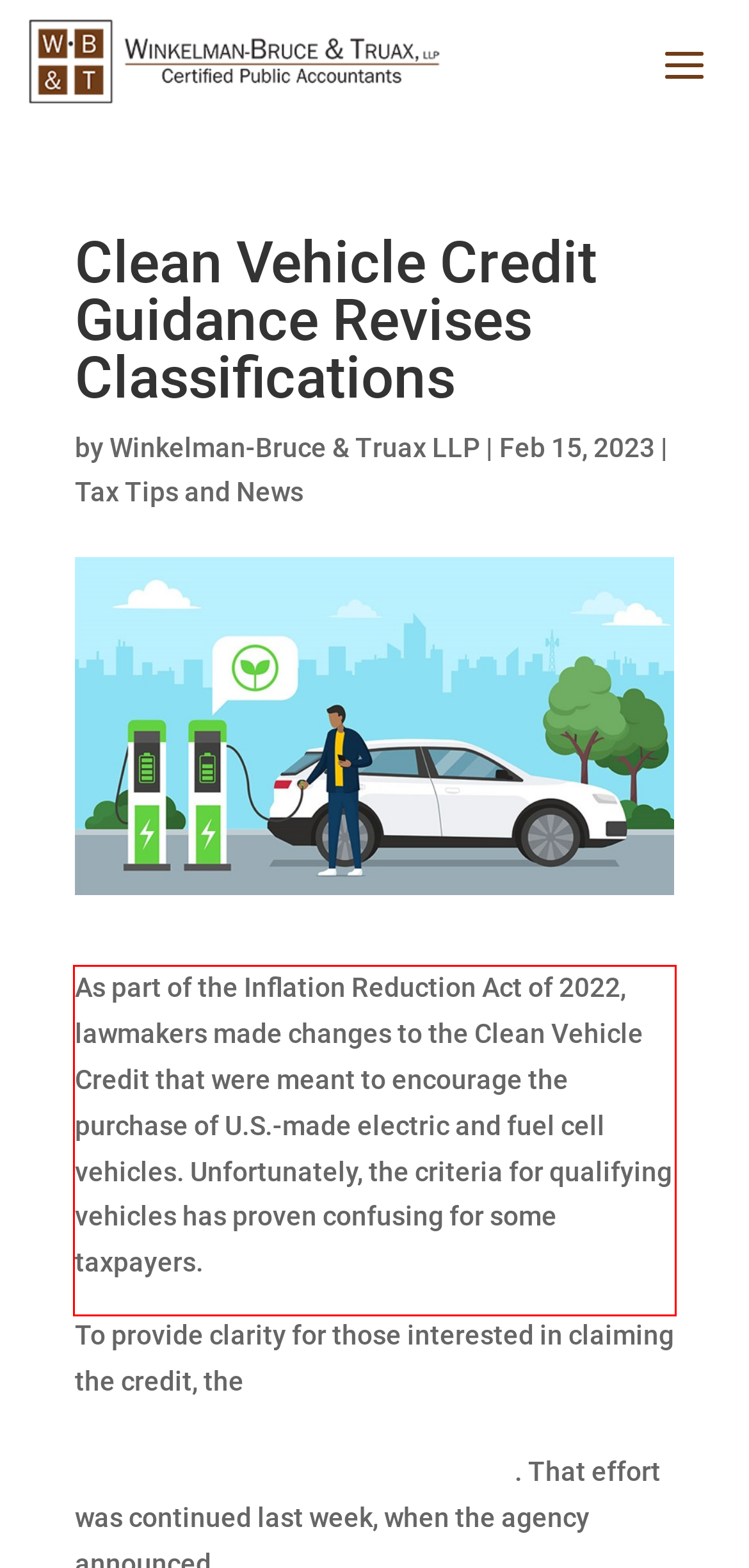Inspect the webpage screenshot that has a red bounding box and use OCR technology to read and display the text inside the red bounding box.

As part of the Inflation Reduction Act of 2022, lawmakers made changes to the Clean Vehicle Credit that were meant to encourage the purchase of U.S.-made electric and fuel cell vehicles. Unfortunately, the criteria for qualifying vehicles has proven confusing for some taxpayers.